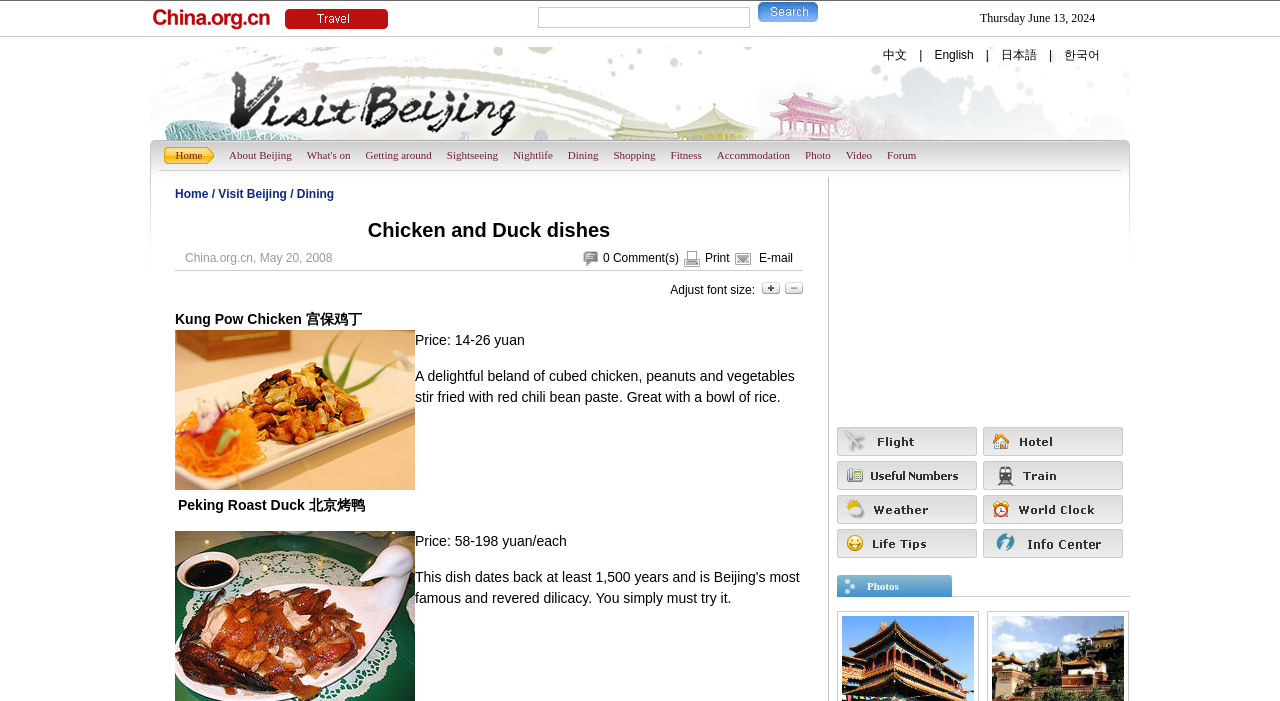Create a detailed narrative of the webpage’s visual and textual elements.

This webpage is about Chicken and Duck dishes, specifically highlighting two popular Chinese dishes: Kung Pow Chicken and Peking Roast Duck. 

At the top of the page, there is a navigation menu with 13 links, including "Home", "About Beijing", "What's on", and others, which are evenly spaced and aligned horizontally. 

Below the navigation menu, there is a heading that reads "Chicken and Duck dishes" in a larger font size. 

Under the heading, there is a description list that provides details about the two dishes. The list includes an image, a link to comment, and links to print and email the content. 

The first dish, Kung Pow Chicken, is described as a delightful blend of cubed chicken, peanuts, and vegetables stir-fried with red chili bean paste, and is priced between 14-26 yuan. There is an image of the dish below the description. 

The second dish, Peking Roast Duck, is described as a popular Chinese dish, and is priced between 58-198 yuan per each. 

At the bottom of the page, there are font size adjustment options, with links to zoom in and zoom out, accompanied by corresponding icons.